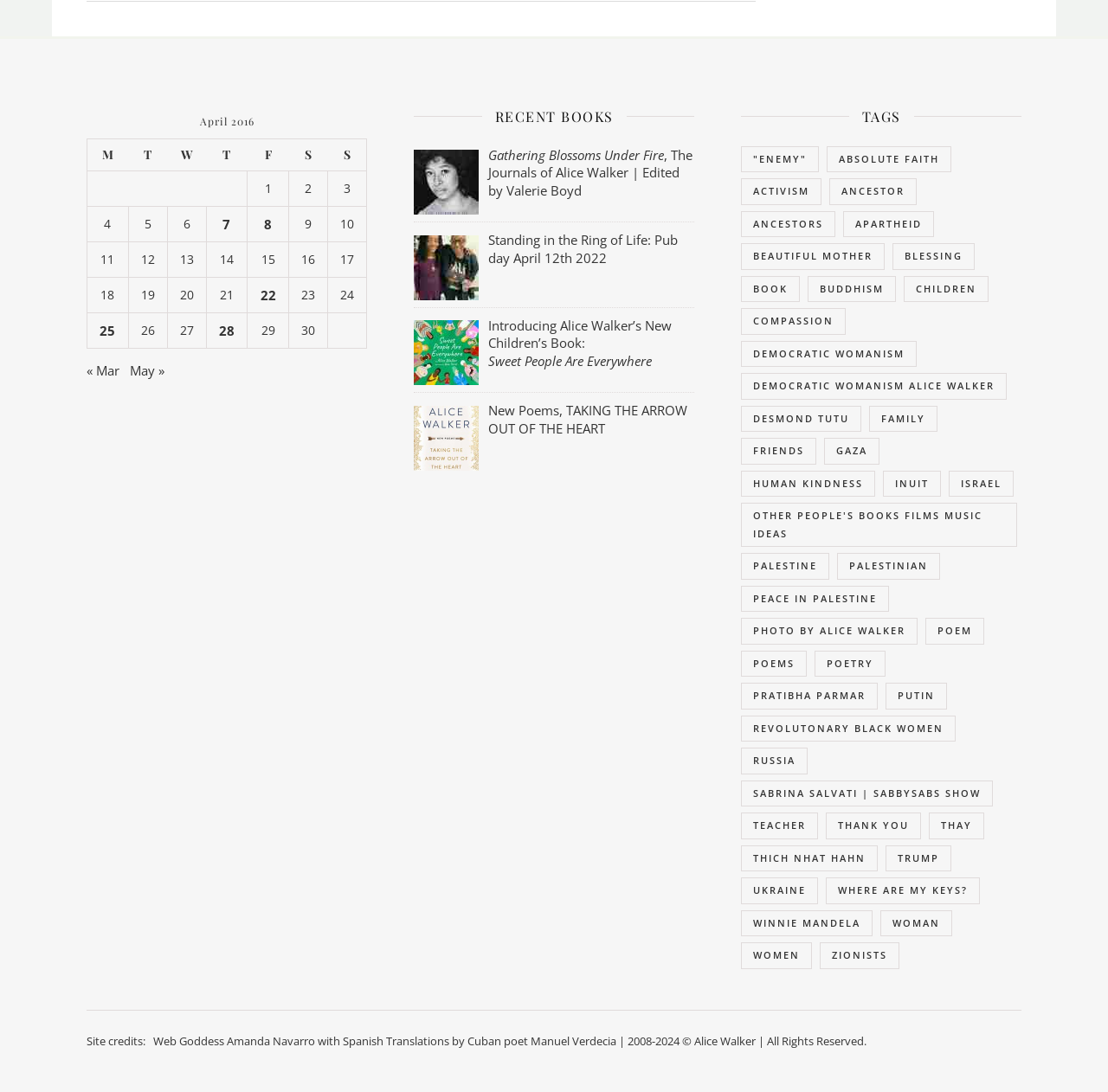What is the name of the author mentioned? Based on the image, give a response in one word or a short phrase.

Alice Walker